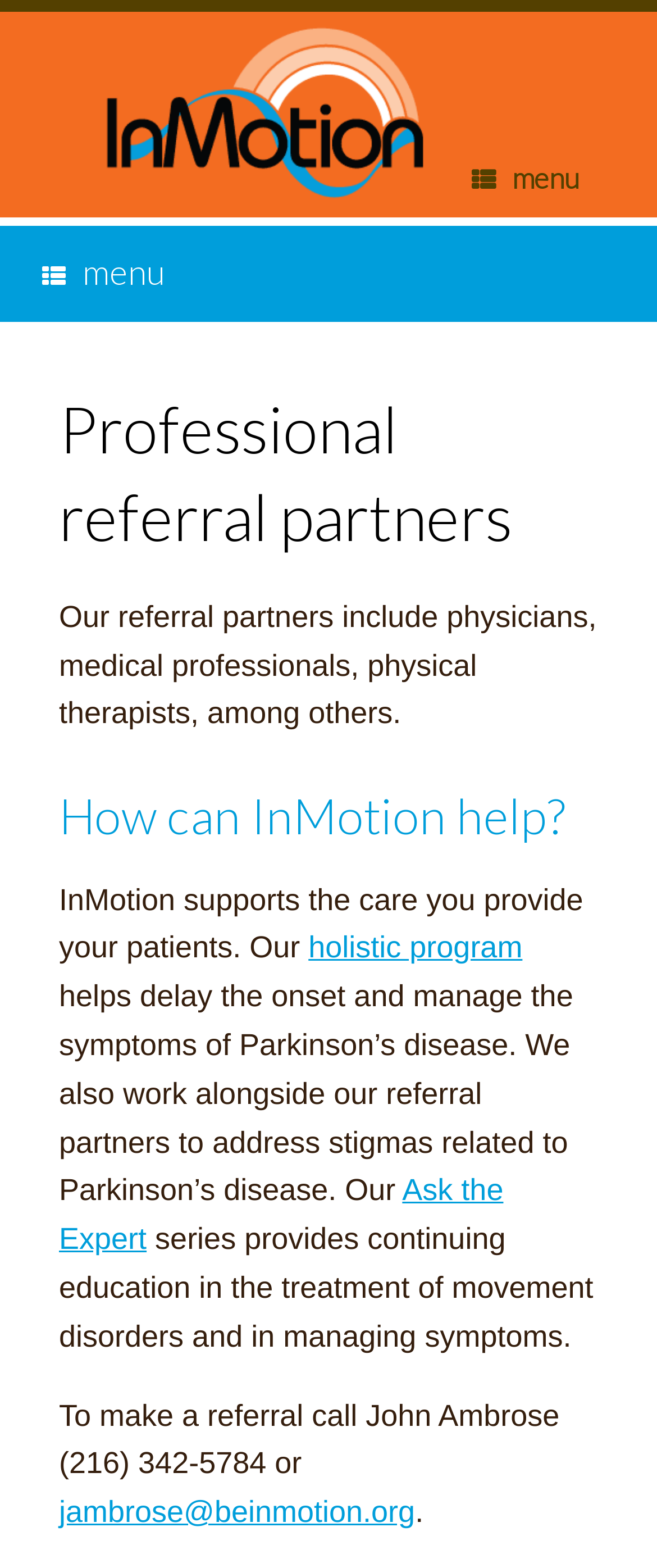What is the role of InMotion in supporting care providers?
Look at the image and respond with a one-word or short-phrase answer.

Supports care providers